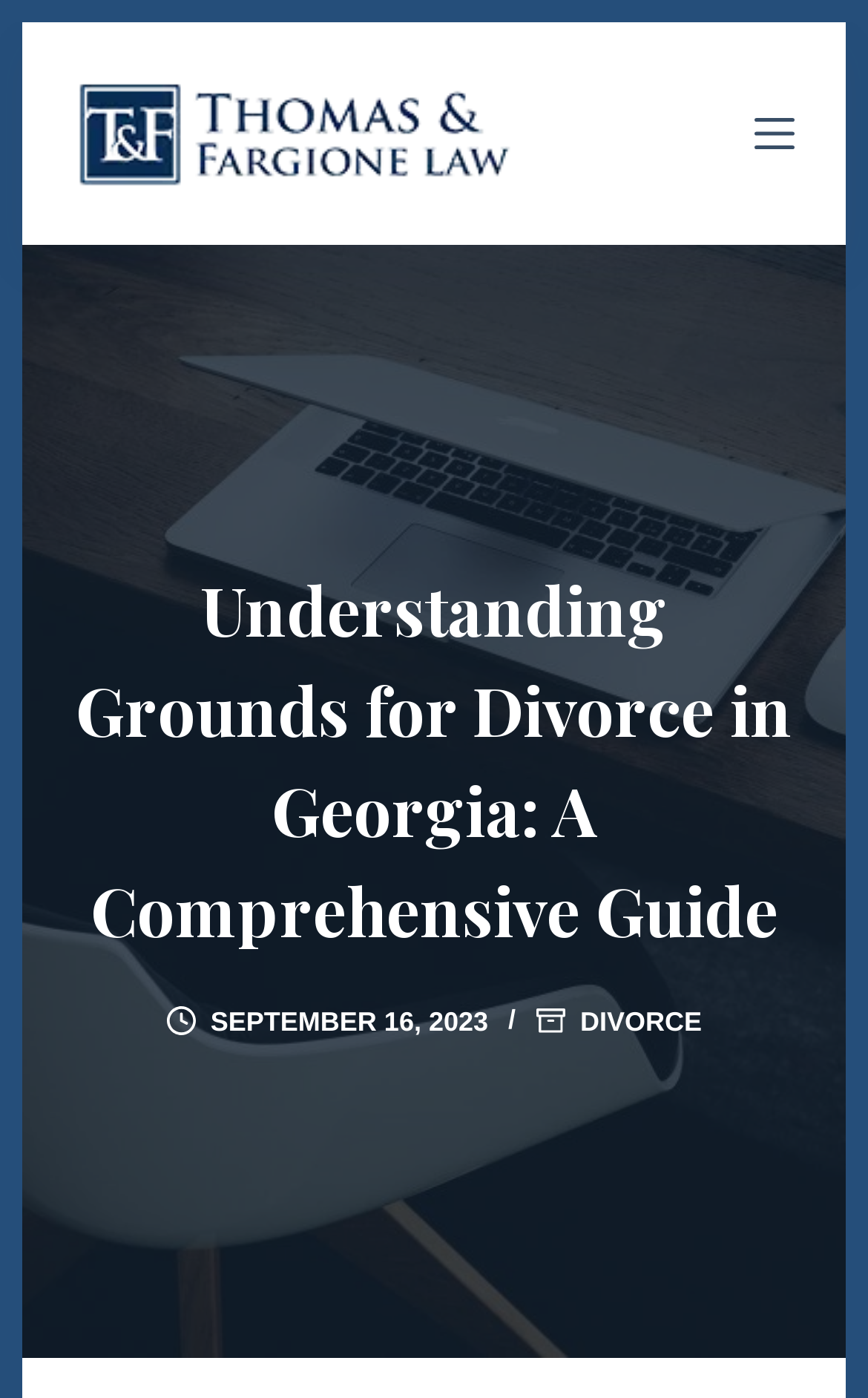Generate the main heading text from the webpage.

Understanding Grounds for Divorce in Georgia: A Comprehensive Guide